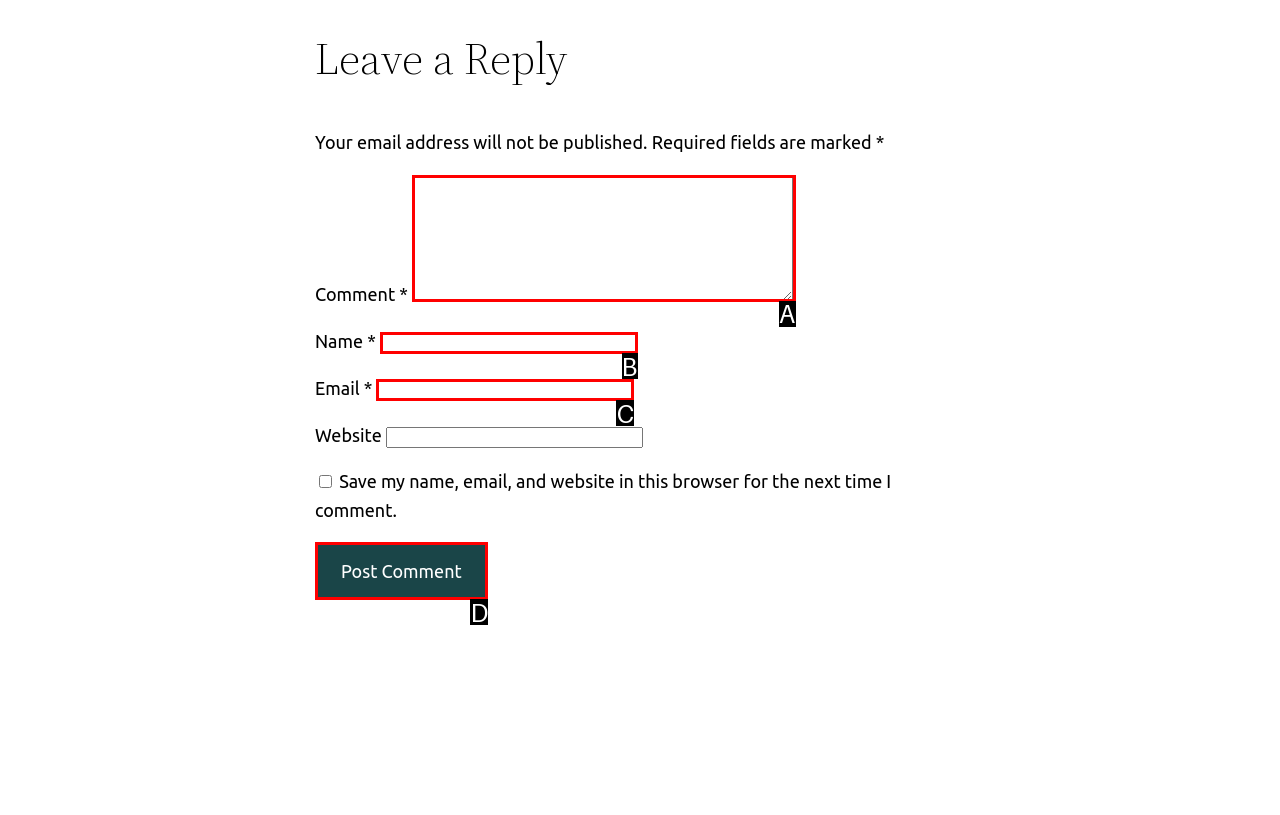Please provide the letter of the UI element that best fits the following description: parent_node: Email * aria-describedby="email-notes" name="email"
Respond with the letter from the given choices only.

C